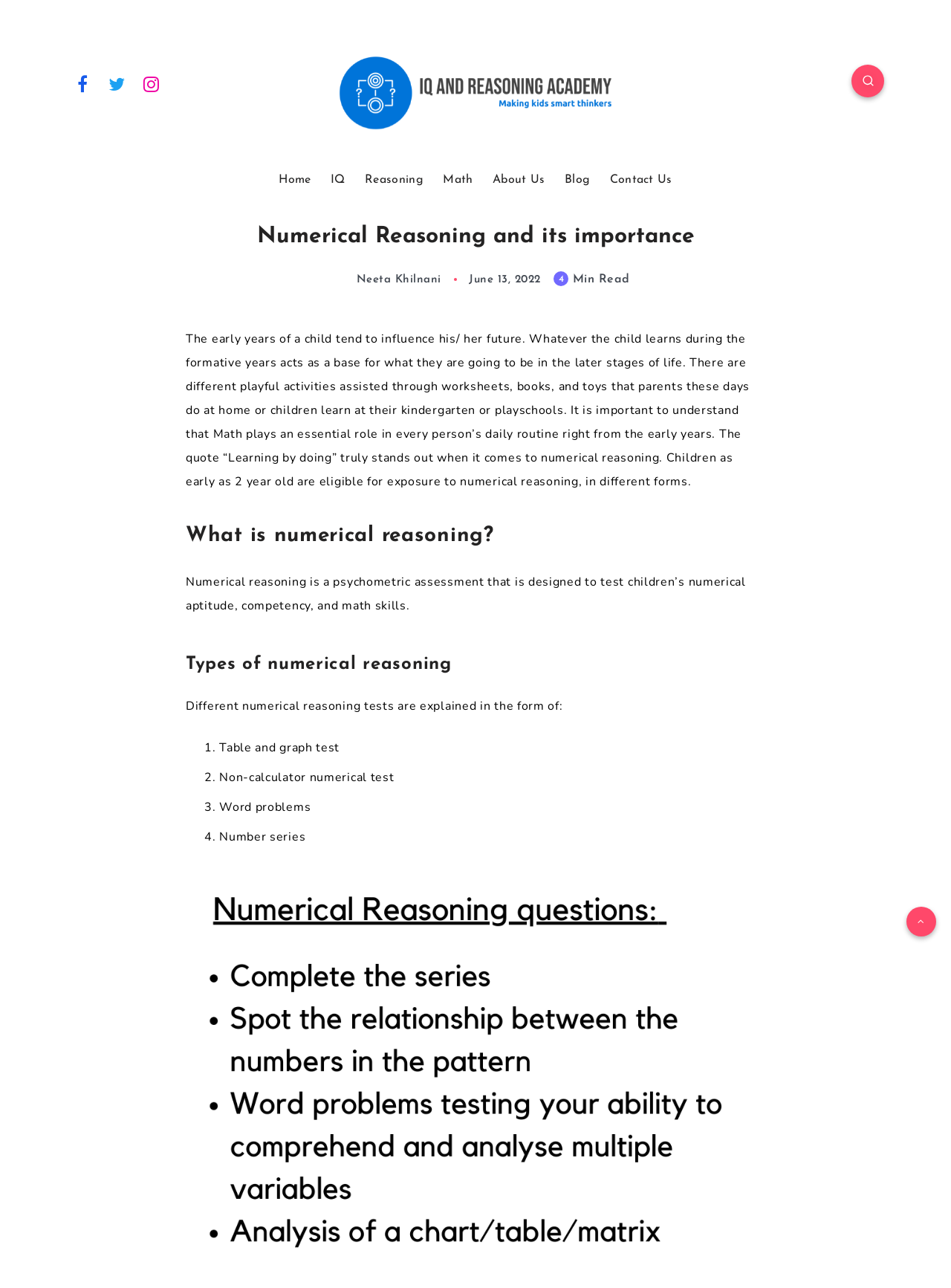Please identify the coordinates of the bounding box that should be clicked to fulfill this instruction: "Visit Michael S. Liebman's homepage".

None